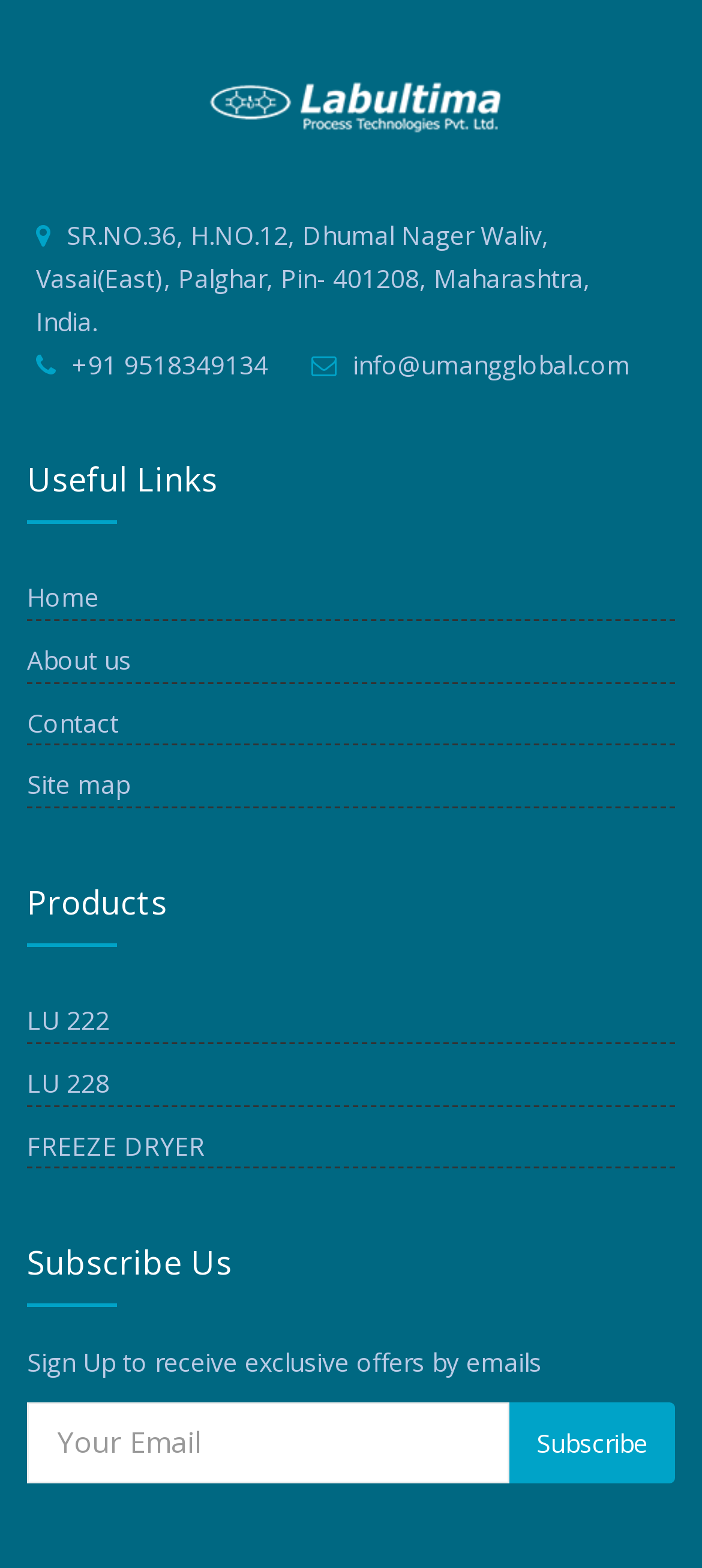Please identify the bounding box coordinates of the region to click in order to complete the given instruction: "View products". The coordinates should be four float numbers between 0 and 1, i.e., [left, top, right, bottom].

[0.038, 0.562, 0.962, 0.603]